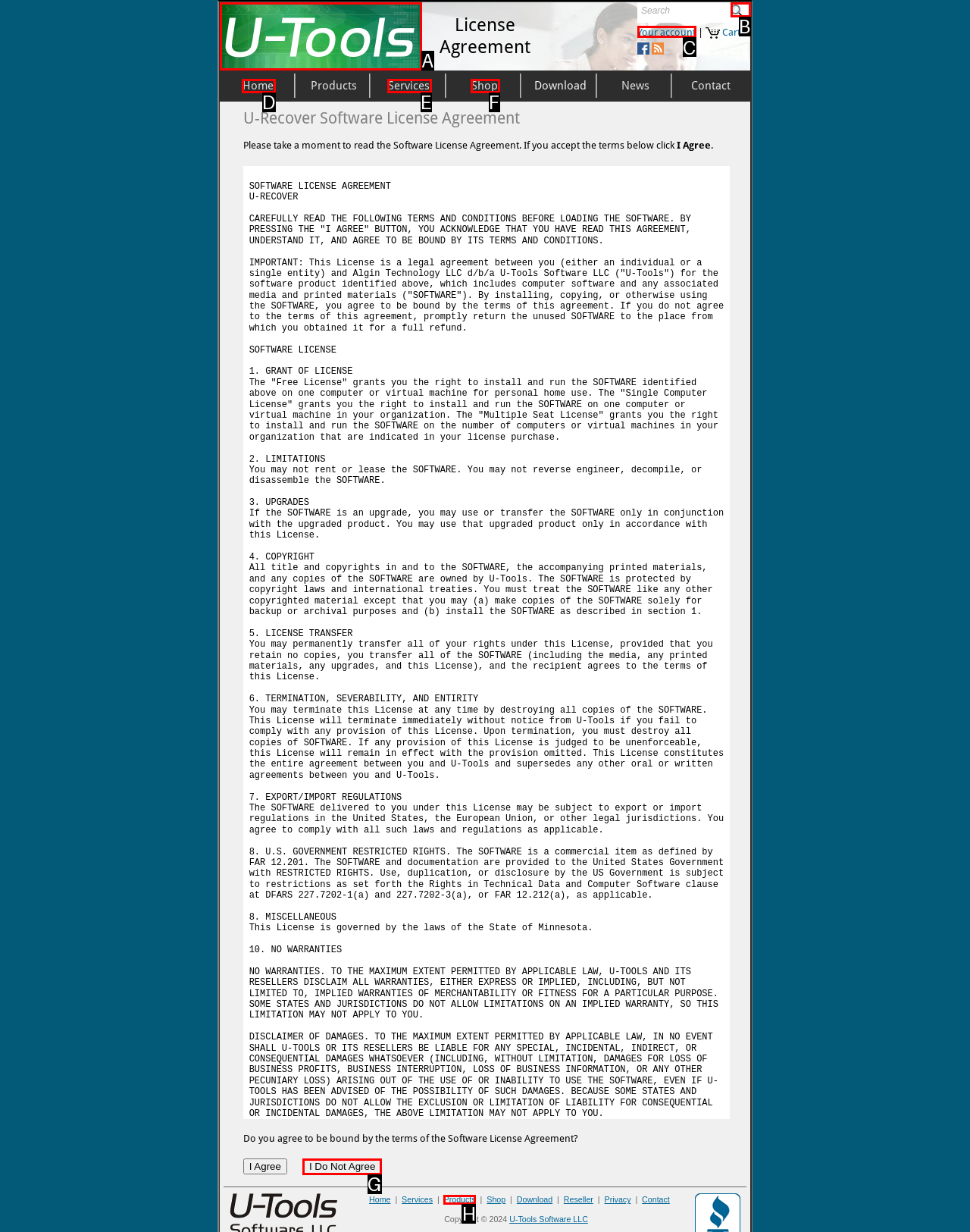Identify the HTML element that corresponds to the description: Your account Provide the letter of the correct option directly.

C